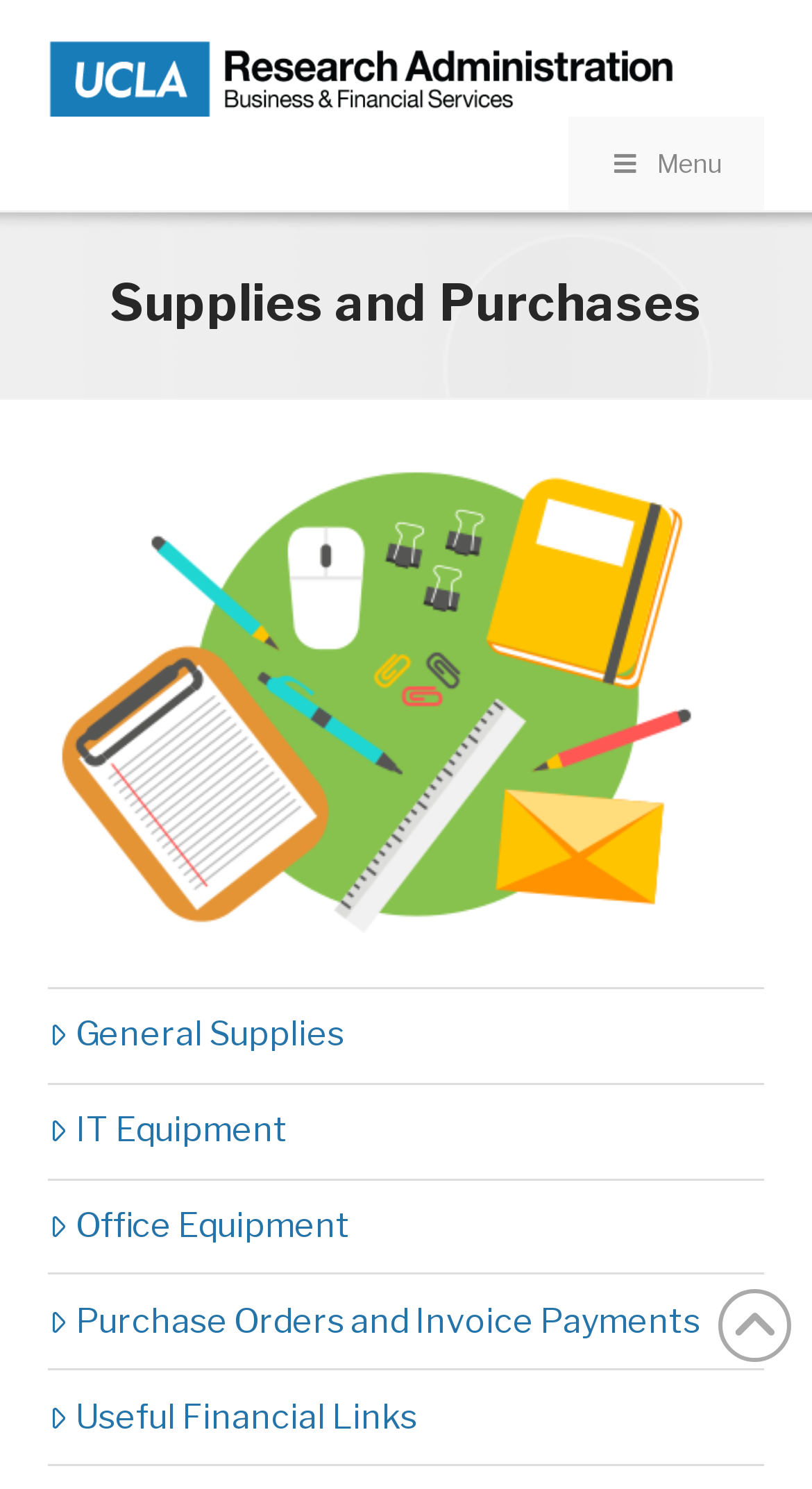Can you determine the bounding box coordinates of the area that needs to be clicked to fulfill the following instruction: "Access Purchase Orders and Invoice Payments"?

[0.06, 0.871, 0.862, 0.905]